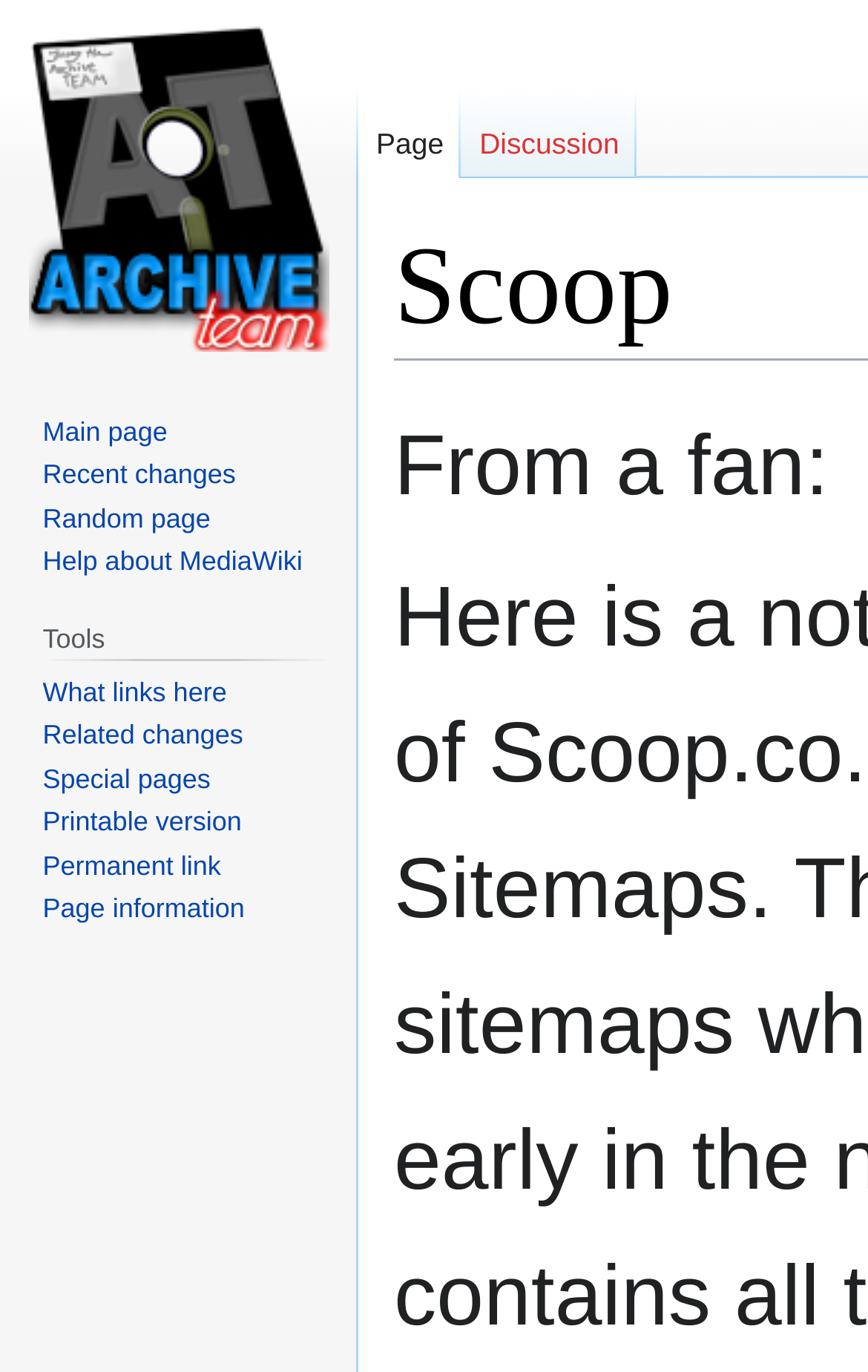Please respond in a single word or phrase: 
What is the relationship between the 'Page' and 'Discussion' links?

Related to the same topic